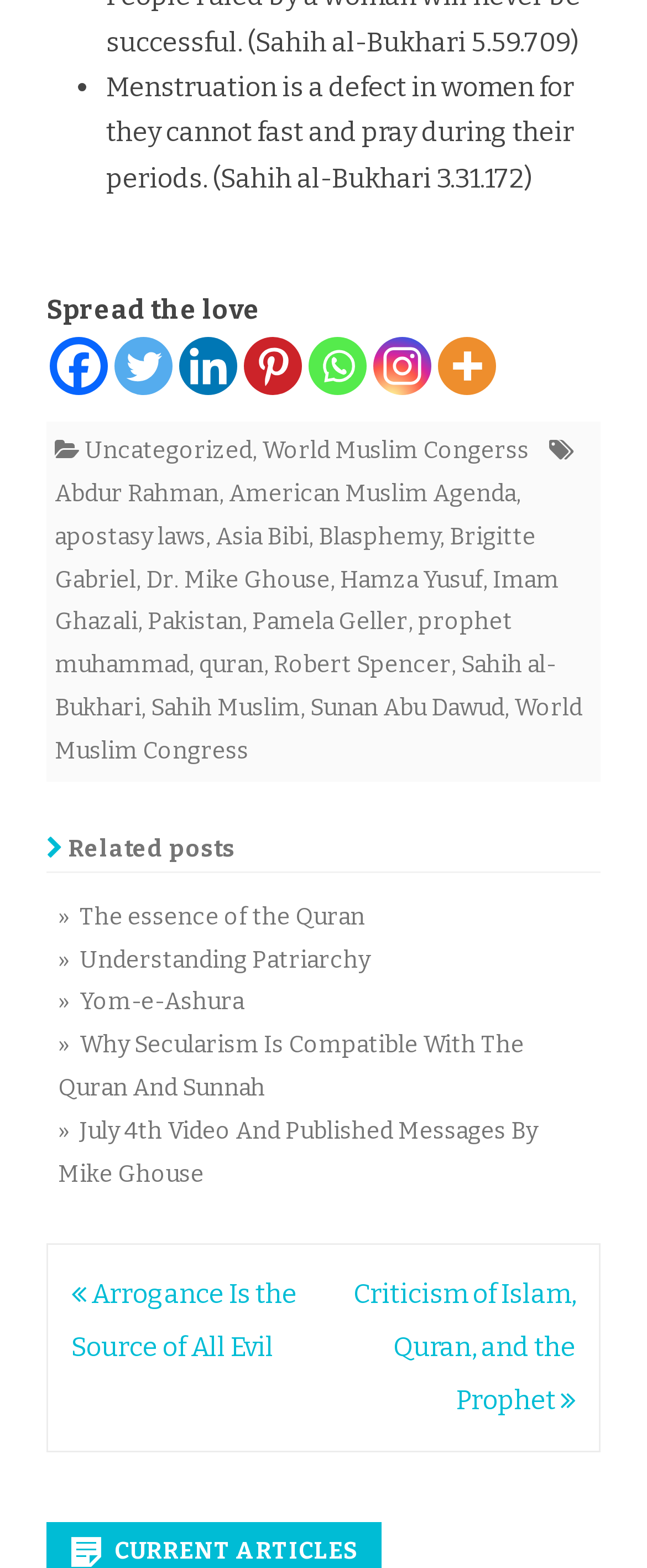Determine the bounding box coordinates for the clickable element to execute this instruction: "Read related post 'The essence of the Quran'". Provide the coordinates as four float numbers between 0 and 1, i.e., [left, top, right, bottom].

[0.072, 0.571, 0.928, 0.599]